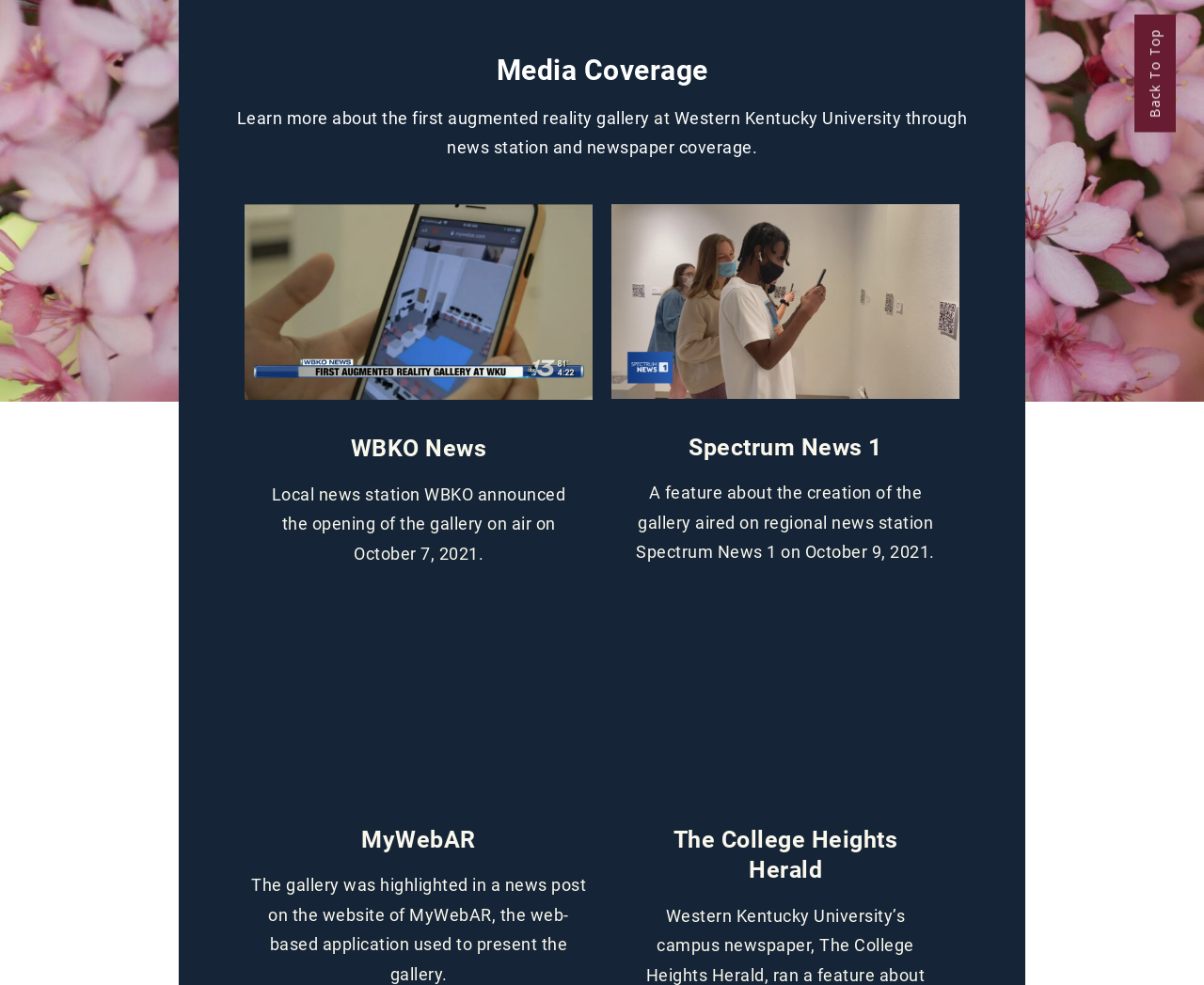What is the date of the WBKO News announcement?
Identify the answer in the screenshot and reply with a single word or phrase.

October 7, 2021